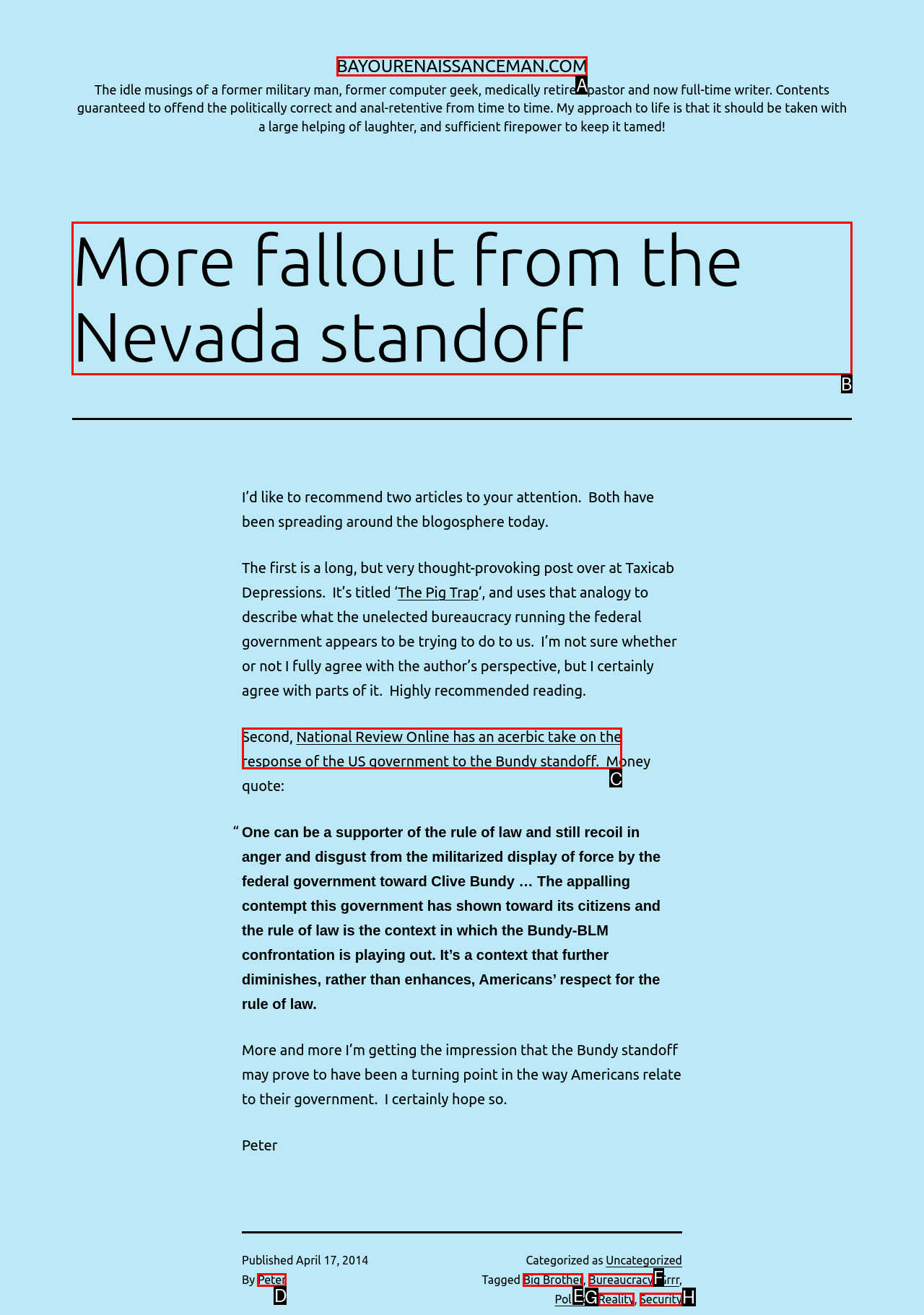Please identify the correct UI element to click for the task: Read the article titled 'More fallout from the Nevada standoff' Respond with the letter of the appropriate option.

B